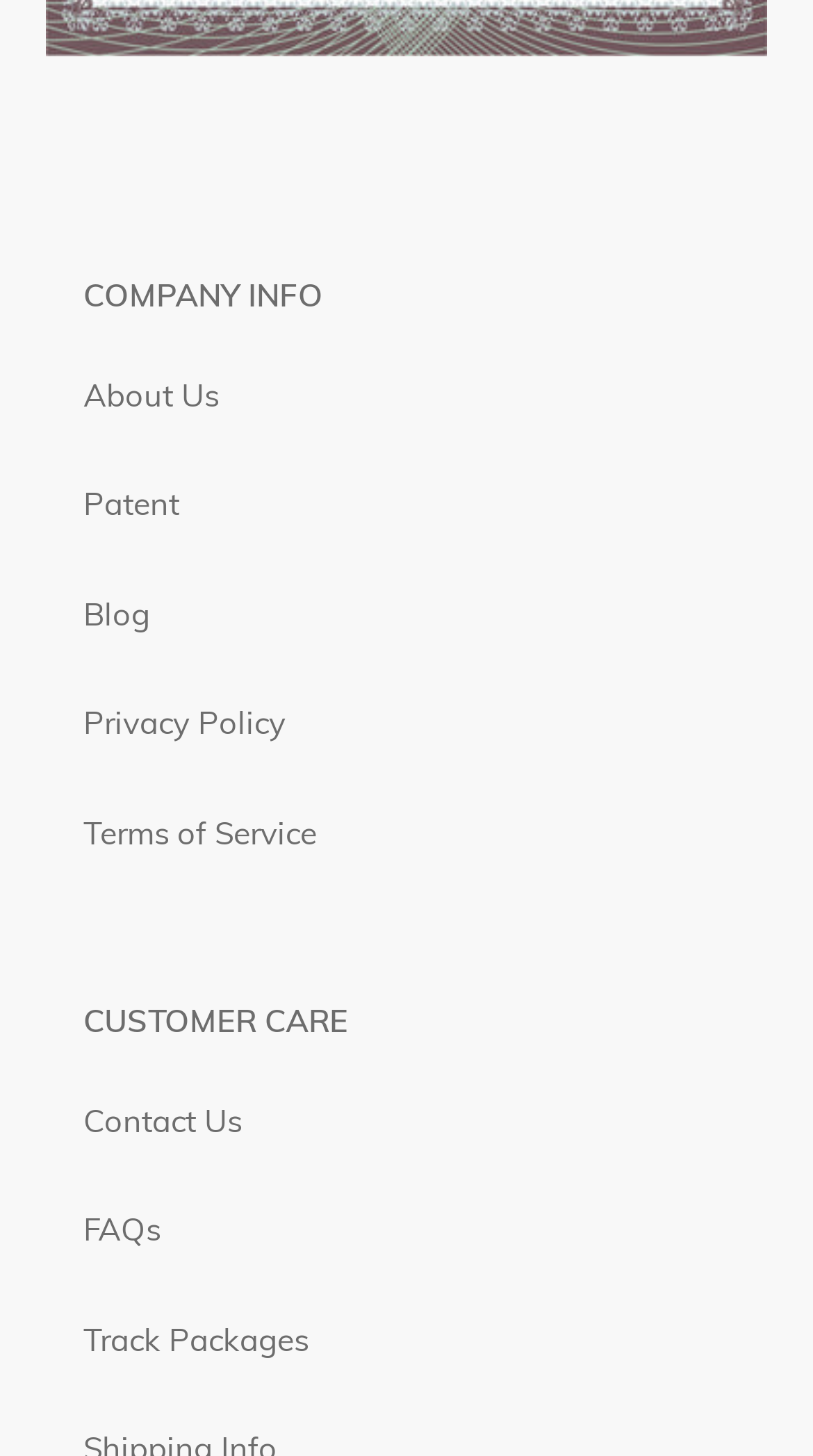What is the second section on the webpage?
Answer the question using a single word or phrase, according to the image.

CUSTOMER CARE